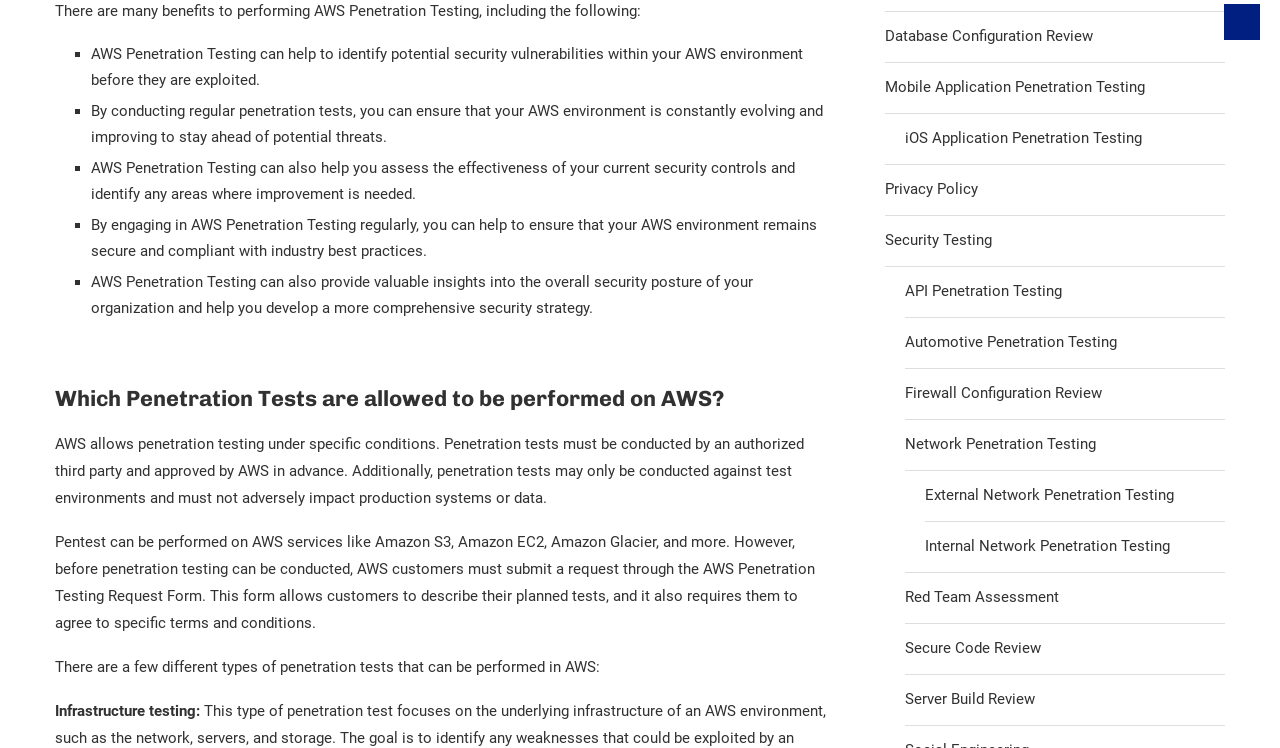Using the information from the screenshot, answer the following question thoroughly:
What type of testing is performed on Amazon S3?

The webpage mentions that penetration tests can be performed on AWS services like Amazon S3, and infrastructure testing is one of the types of penetration tests that can be performed in AWS.